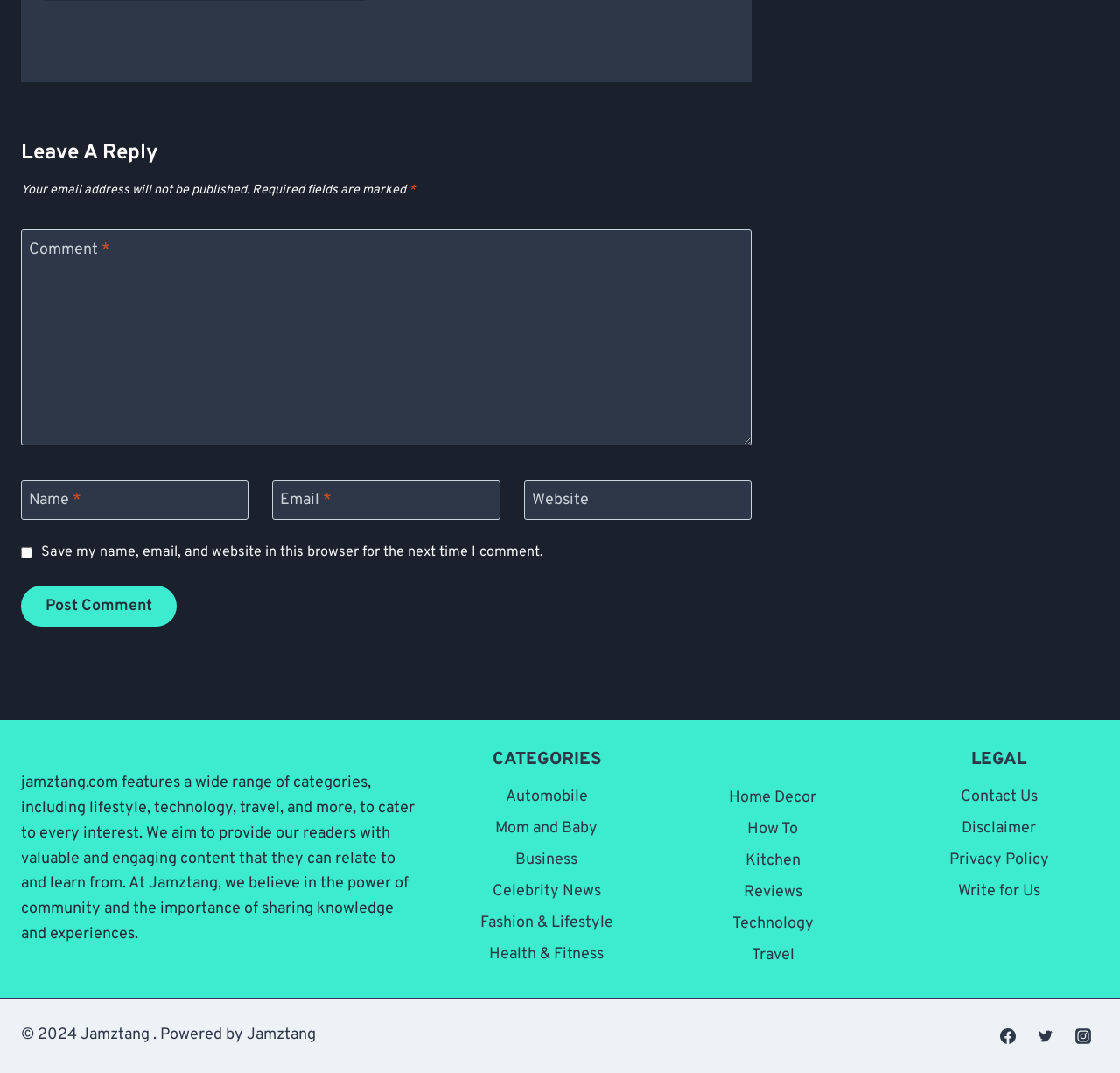Given the element description, predict the bounding box coordinates in the format (top-left x, top-left y, bottom-right x, bottom-right y). Make sure all values are between 0 and 1. Here is the element description: Travel

[0.601, 0.876, 0.779, 0.906]